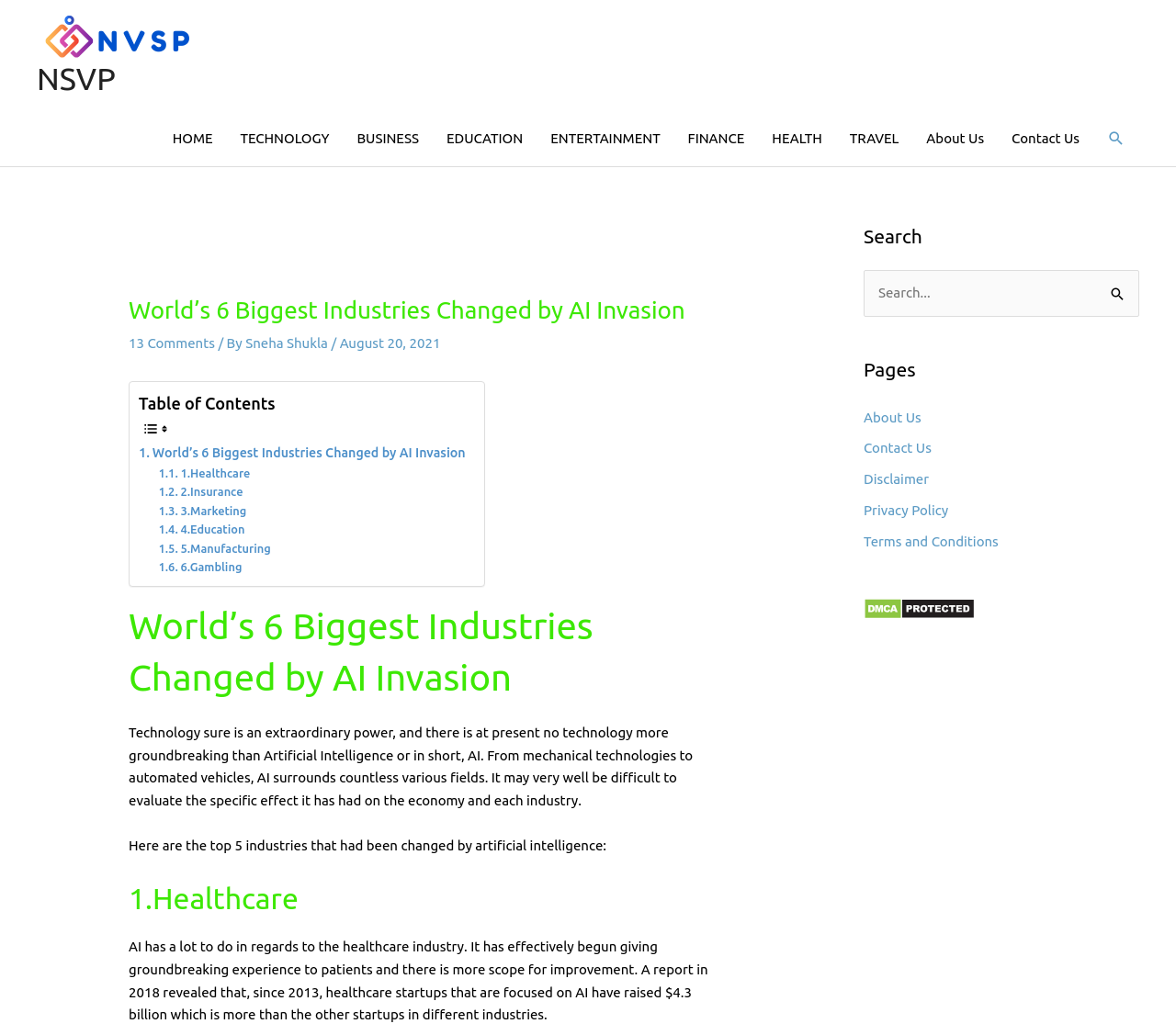Determine the coordinates of the bounding box for the clickable area needed to execute this instruction: "Click on the Search icon link".

[0.941, 0.125, 0.957, 0.142]